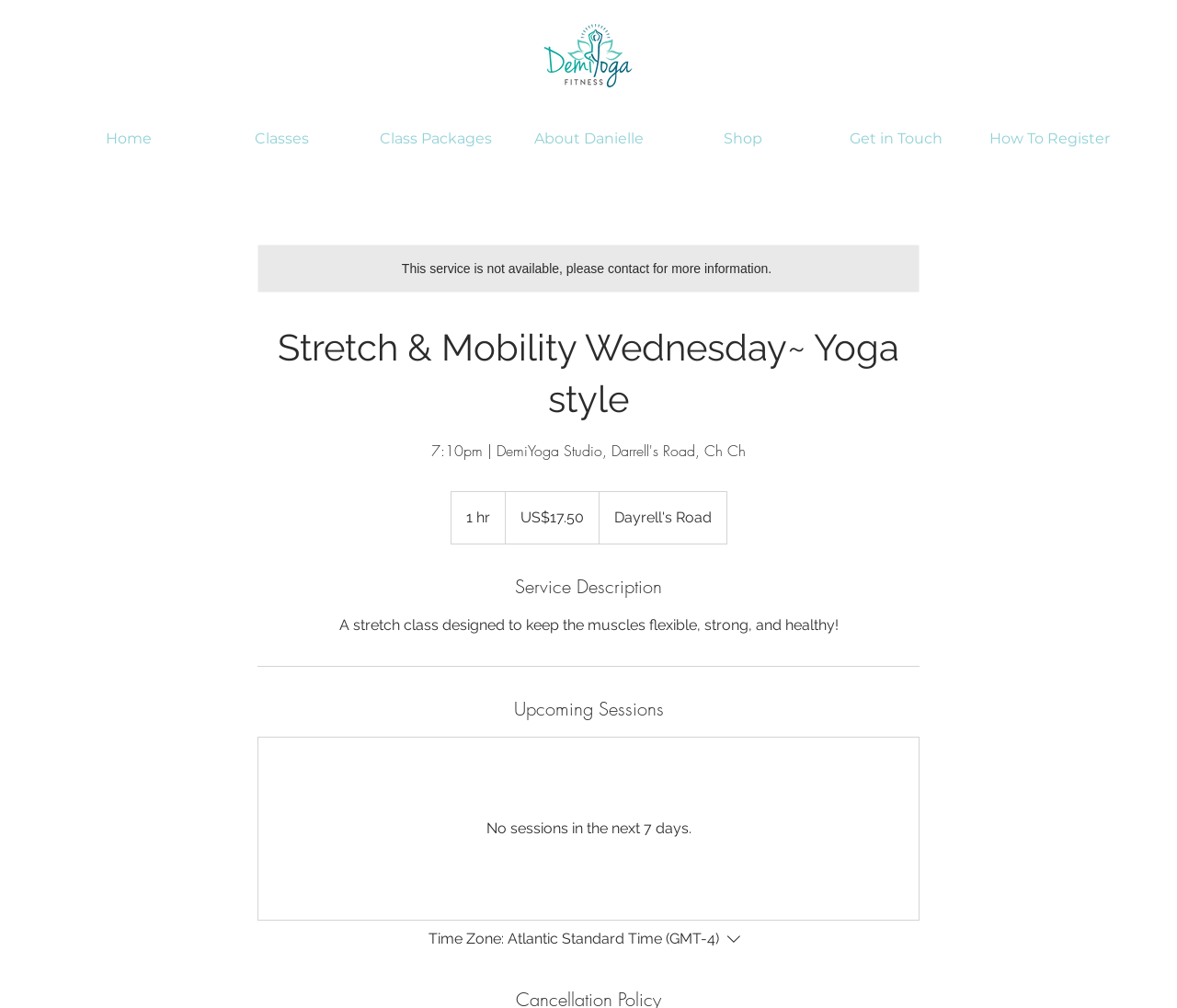Look at the image and answer the question in detail:
What is the cost of the class?

I found the answer by looking at the static text element with the text '17.50 US dollars' which is likely to indicate the cost of the class.